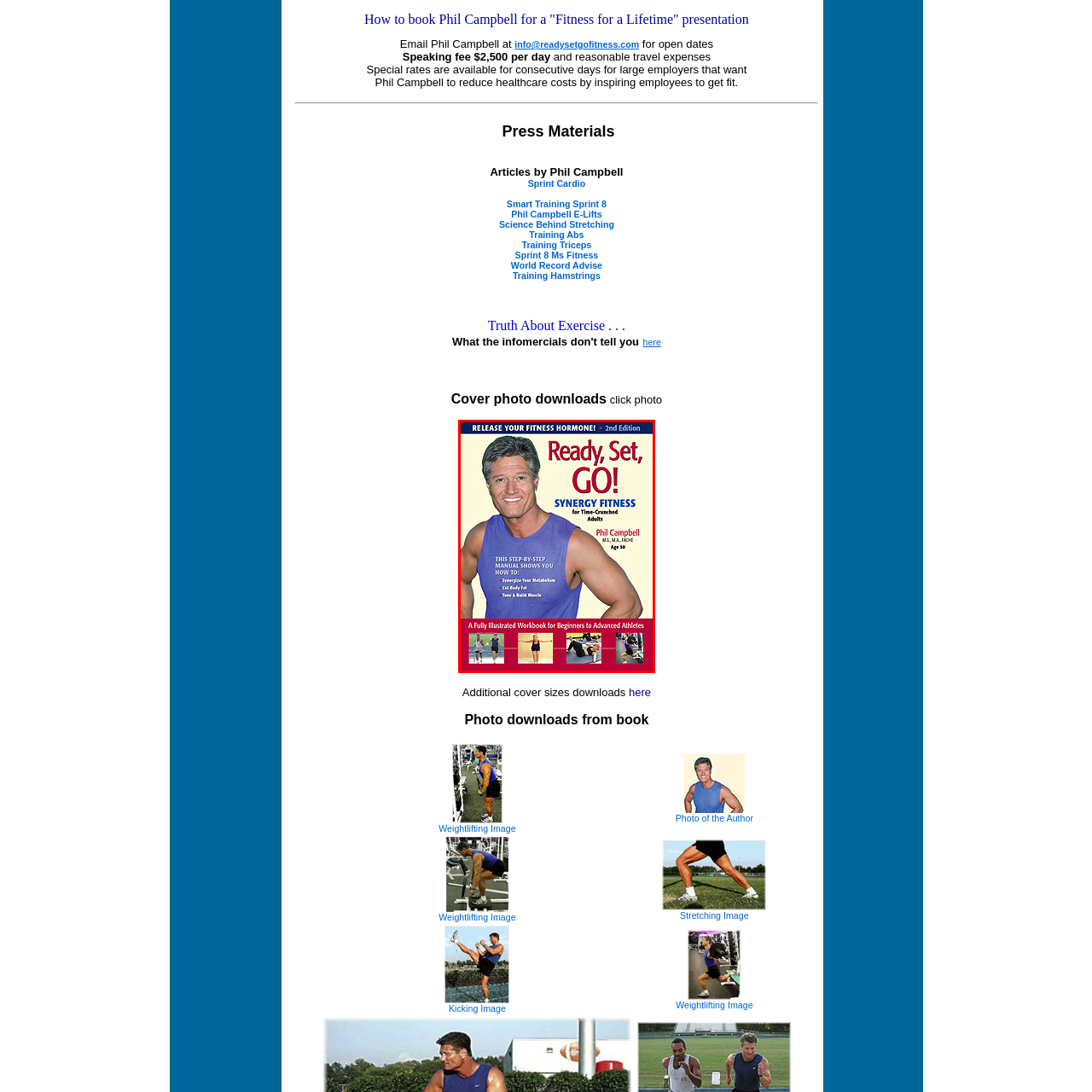Elaborate on the details of the image that is highlighted by the red boundary.

The image features the cover of the book titled "Ready, Set, GO! SYNERGY FITNESS for Time-Crunched Adults," authored by Phil Campbell, who is prominently displayed on the front. In this second edition, Campbell, at age 50, offers readers a step-by-step manual designed to assist individuals in enhancing their fitness regimen. The cover emphasizes key benefits, such as synergizing metabolism, shedding body fat, and building muscle. As a fully illustrated workbook, this resource caters to both beginners and advanced athletes, making fitness more accessible to various audiences. The book aims to inspire and empower readers to take charge of their health and wellness through effective fitness strategies.